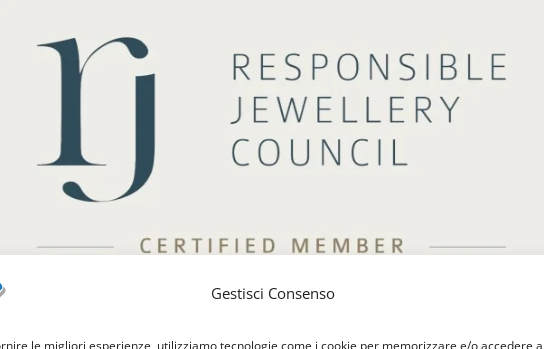What does 'Gestisci Consenso' indicate?
Using the information from the image, answer the question thoroughly.

The phrase 'Gestisci Consenso' indicates a prompt regarding consent management for cookies, which reflects a focus on user experience and data compliance, ensuring that users have control over their data and privacy.